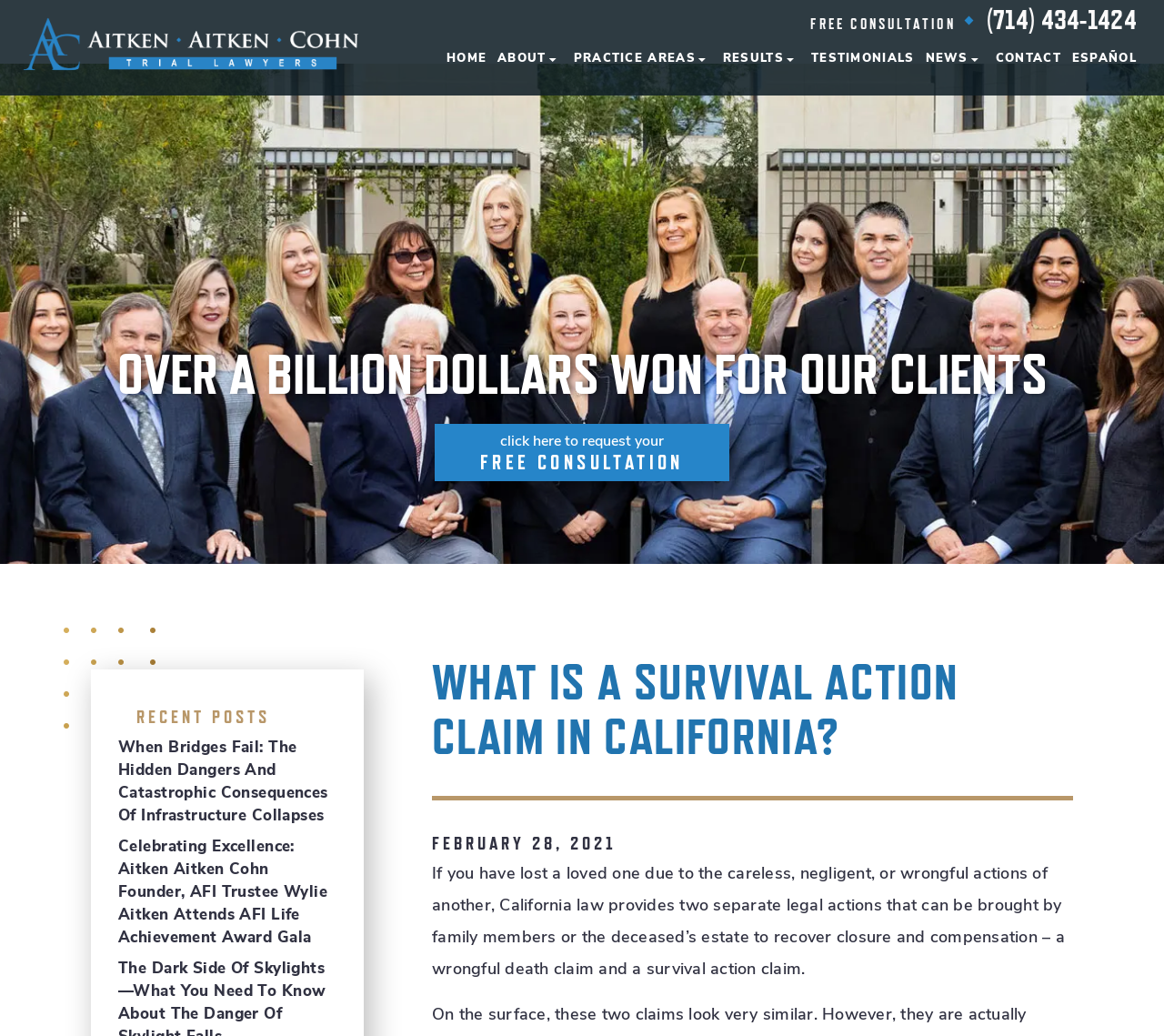Describe in detail what you see on the webpage.

This webpage appears to be a law firm's website, specifically focused on personal injury and wrongful death claims. At the top of the page, there is a large image that spans the entire width of the page. Below the image, there is a prominent call-to-action button that reads "FREE CONSULTATION" and a phone number "(714) 434-1424" to contact the law firm.

The main navigation menu is located below the image, with links to various sections of the website, including "HOME", "ABOUT", "PRACTICE AREAS", "RESULTS", "TESTIMONIALS", "NEWS", and "CONTACT". There are also links to specific practice areas, such as "CAR ACCIDENTS", "TRUCK ACCIDENTS", and "MEDICAL MALPRACTICE".

On the right-hand side of the page, there is a section that lists the law firm's areas of service, including "BEVERLY HILLS", "GLENDALE", and "SAN DIEGO". Below this section, there is a link to "VIEW ALL +" areas of service.

The main content of the page is divided into two columns. The left column features a heading "WHAT IS A SURVIVAL ACTION CLAIM IN CALIFORNIA?" and a brief article that explains the difference between a survival action claim and a wrongful death claim. The article is dated "FEBRUARY 28, 2021".

The right column features a section titled "RECENT POSTS" with links to two recent articles, including "When Bridges Fail: The Hidden Dangers And Catastrophic Consequences Of Infrastructure Collapses" and "Celebrating Excellence: Aitken Aitken Cohn Founder, AFI Trustee Wylie Aitken Attends AFI Life Achievement Award Gala".

At the bottom of the page, there is a call-to-action link that reads "click here to request your FREE CONSULTATION" and a statement that reads "OVER A BILLION DOLLARS WON FOR OUR CLIENTS".